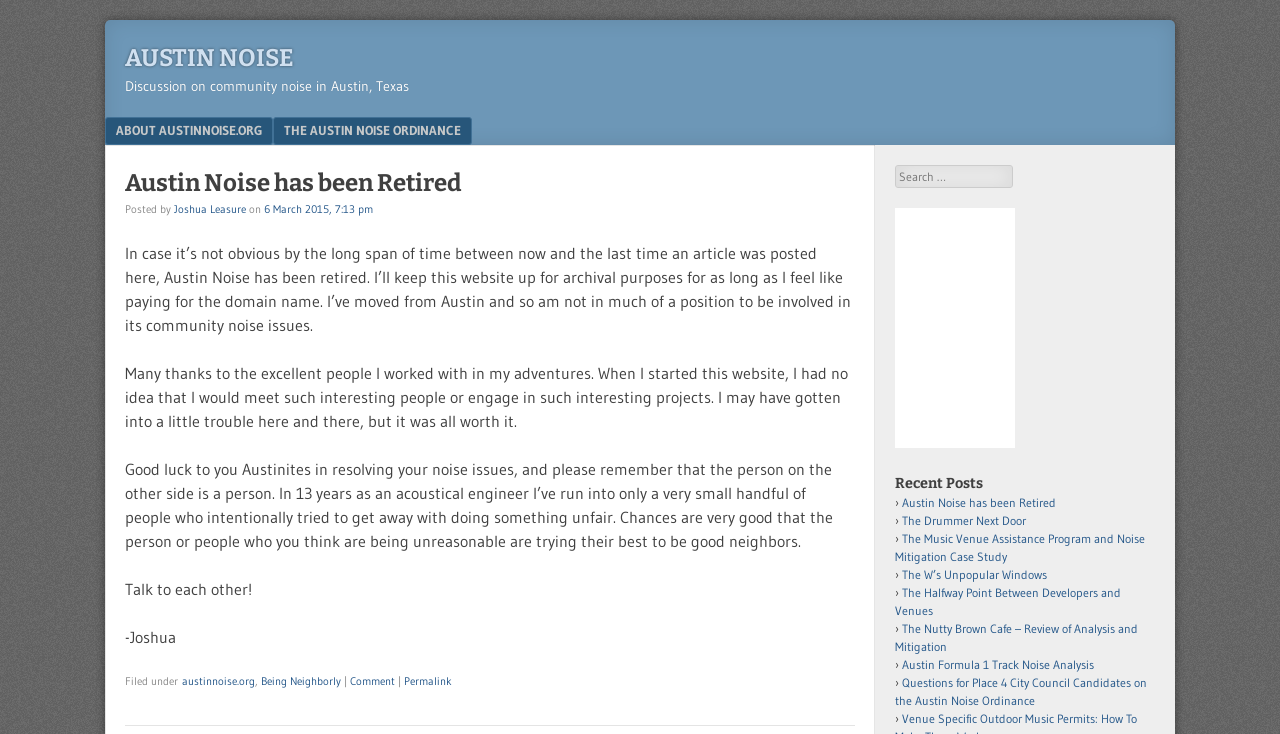Provide an in-depth description of the elements and layout of the webpage.

The webpage is about Austin Noise, a retired community noise discussion platform in Austin, Texas. At the top, there is a large heading "AUSTIN NOISE" with a link to the same text. Below it, there is a smaller heading "Discussion on community noise in Austin, Texas". 

To the top left, there is a menu section with links to "SKIP TO CONTENT", "ABOUT AUSTINNOISE.ORG", and "THE AUSTIN NOISE ORDINANCE". 

The main content area has a heading "Austin Noise has been Retired" followed by a post from Joshua Leasure, dated March 6, 2015. The post announces the retirement of Austin Noise and expresses gratitude to the people he worked with. It also offers advice to Austinites on resolving noise issues and encourages them to talk to each other. 

Below the post, there is a footer section with links to "austinnoise.org", "Being Neighborly", and "Comment", as well as a permalink. 

To the right of the main content area, there is a search box with a label "Search". Below it, there is an advertisement iframe. 

Further down, there is a heading "Recent Posts" followed by a list of links to several articles, including "The Drummer Next Door", "The Music Venue Assistance Program and Noise Mitigation Case Study", and "Austin Formula 1 Track Noise Analysis".